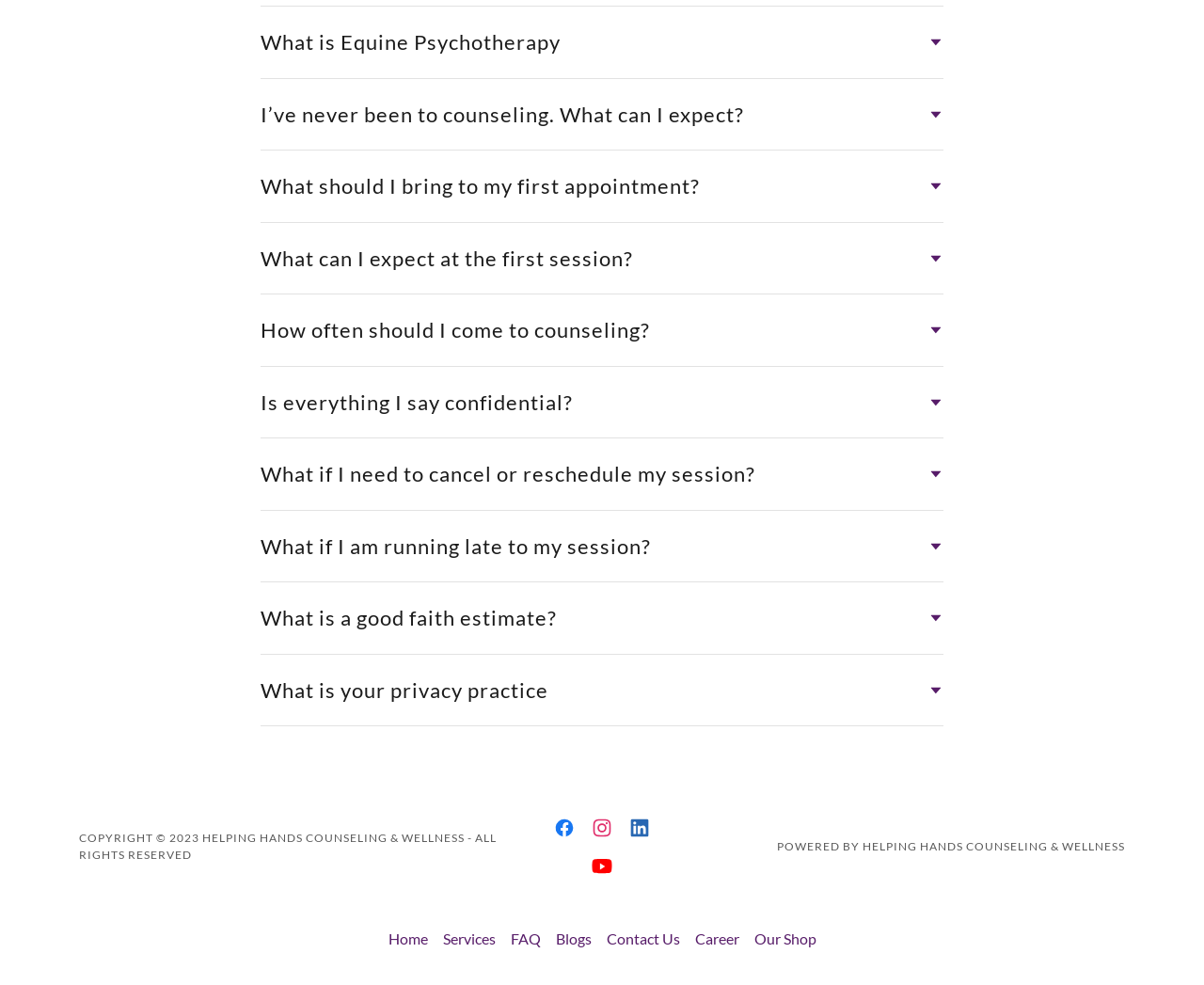Please find the bounding box coordinates of the section that needs to be clicked to achieve this instruction: "Click on 'I’ve never been to counseling. What can I expect?' button".

[0.217, 0.095, 0.783, 0.137]